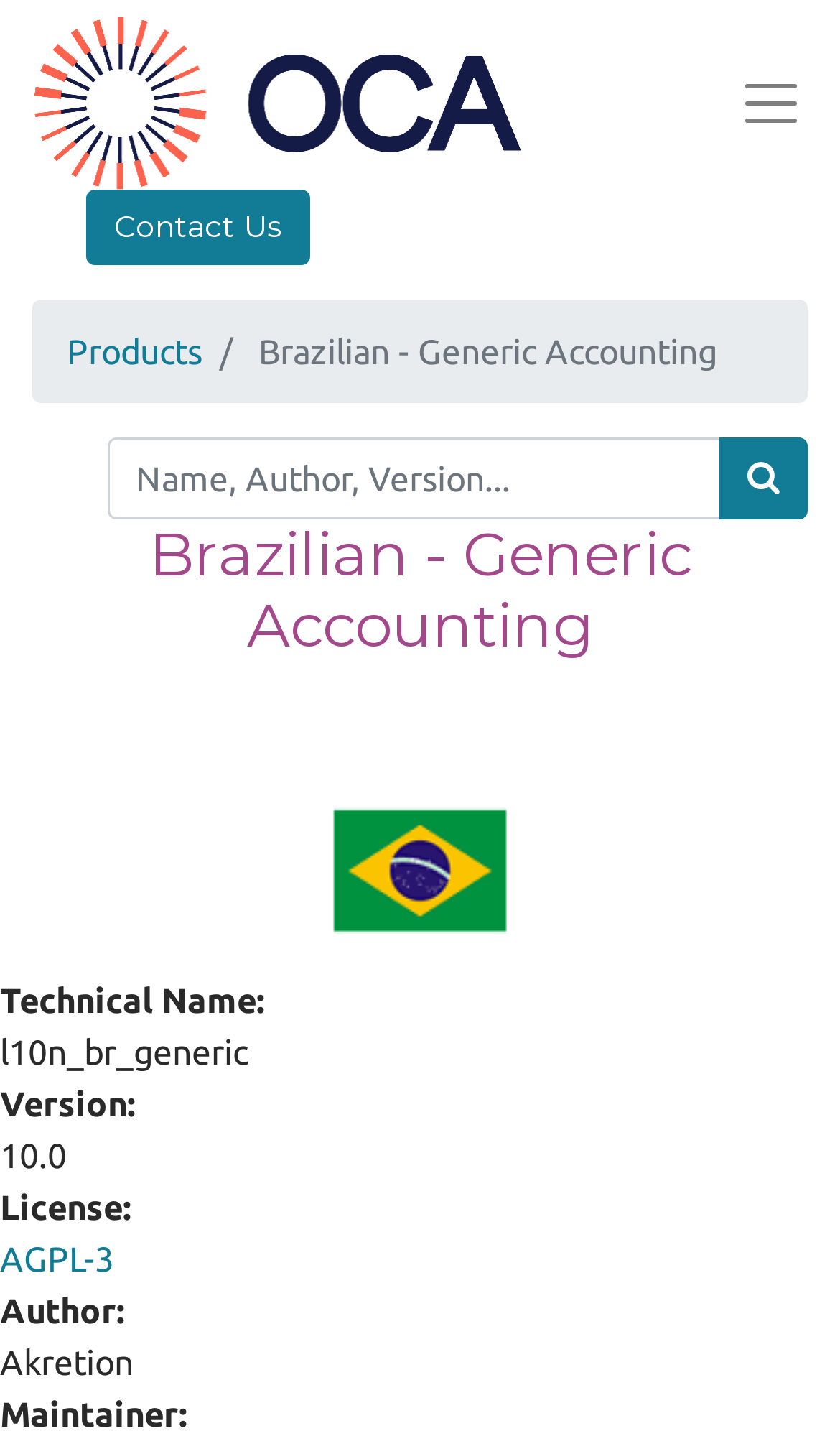What is the technical name of the module?
Answer the question with as much detail as you can, using the image as a reference.

I found the technical name of the module by looking at the 'Technical Name:' label, which is followed by the text 'l10n_br_generic'.